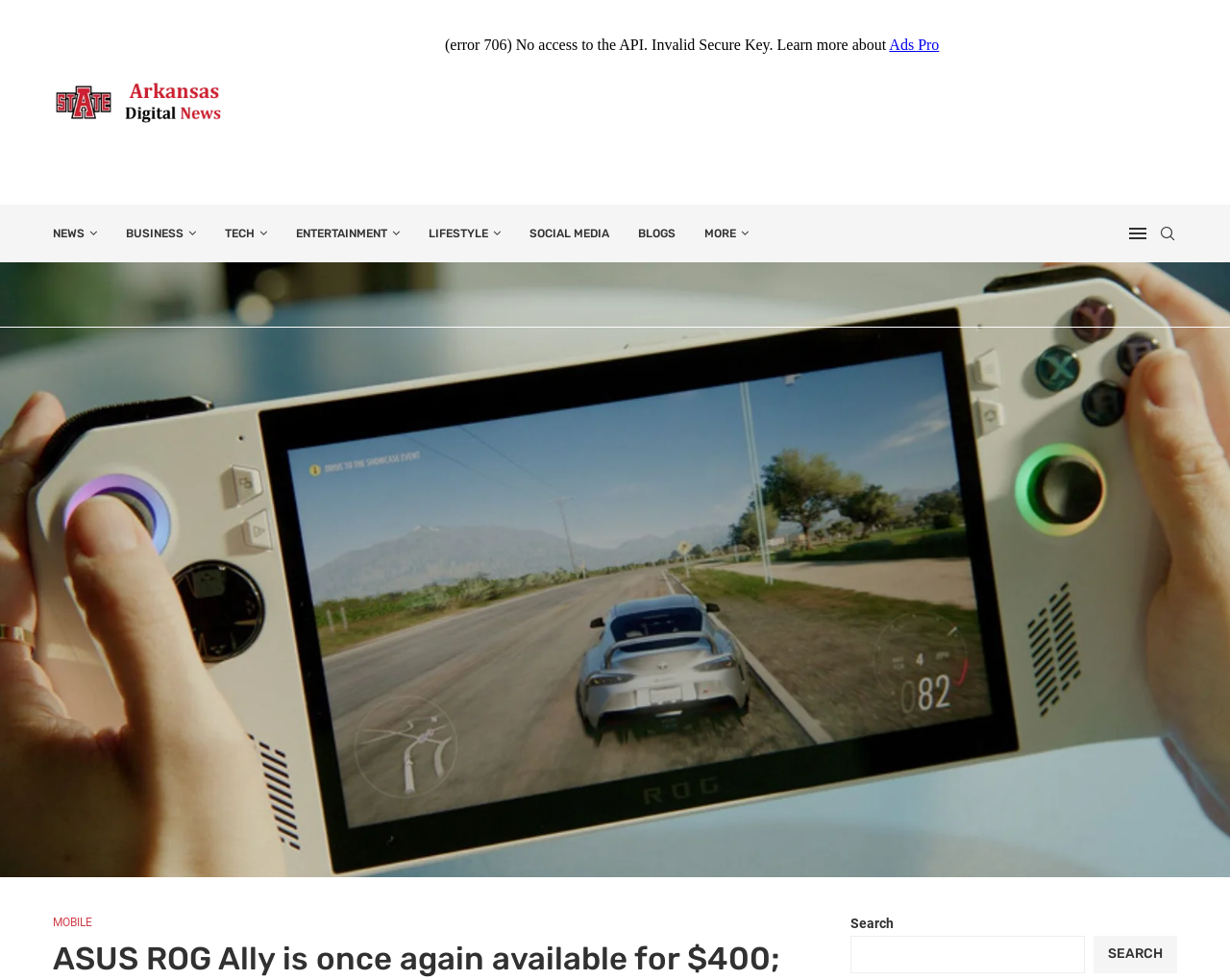Determine the bounding box coordinates in the format (top-left x, top-left y, bottom-right x, bottom-right y). Ensure all values are floating point numbers between 0 and 1. Identify the bounding box of the UI element described by: parent_node: SEARCH name="s"

[0.691, 0.955, 0.882, 0.993]